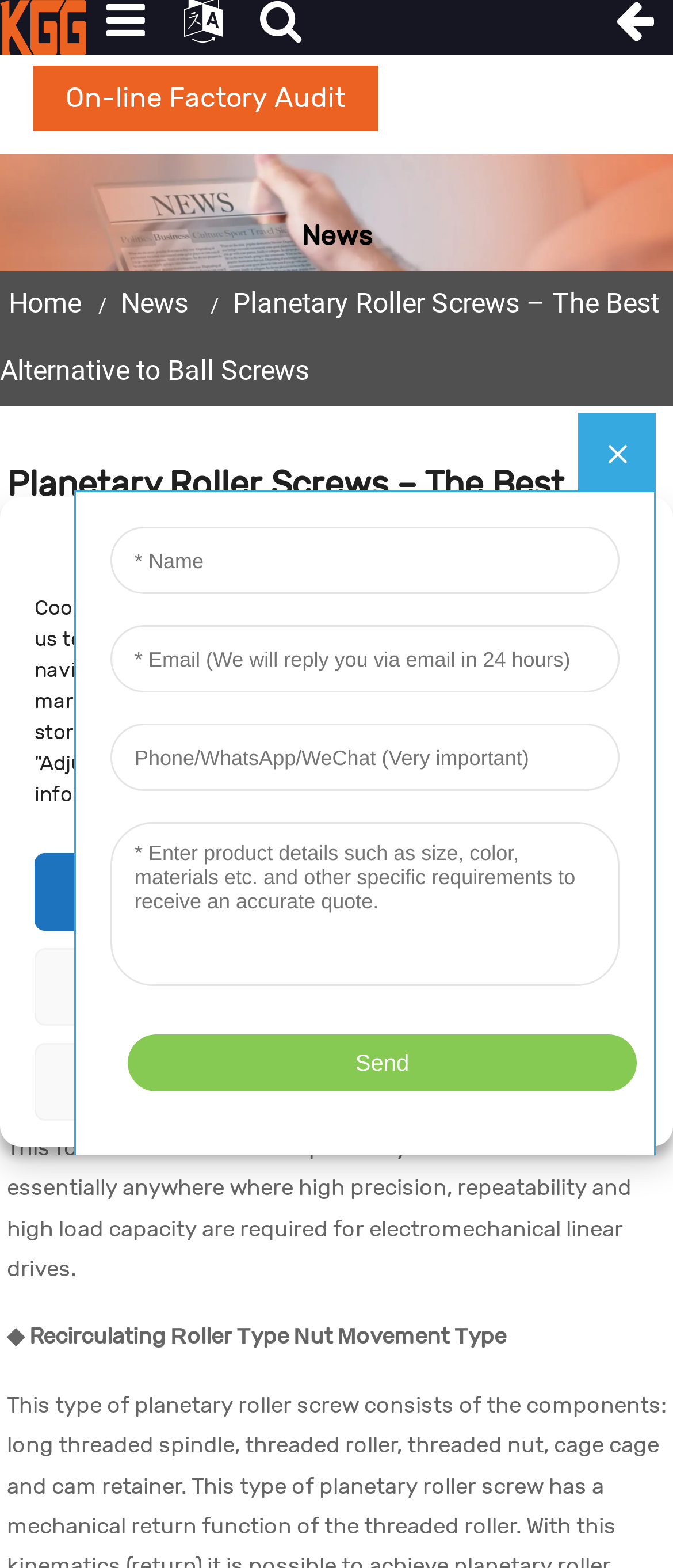Provide the bounding box coordinates of the HTML element described as: "planetary roller screw". The bounding box coordinates should be four float numbers between 0 and 1, i.e., [left, top, right, bottom].

[0.207, 0.499, 0.541, 0.517]